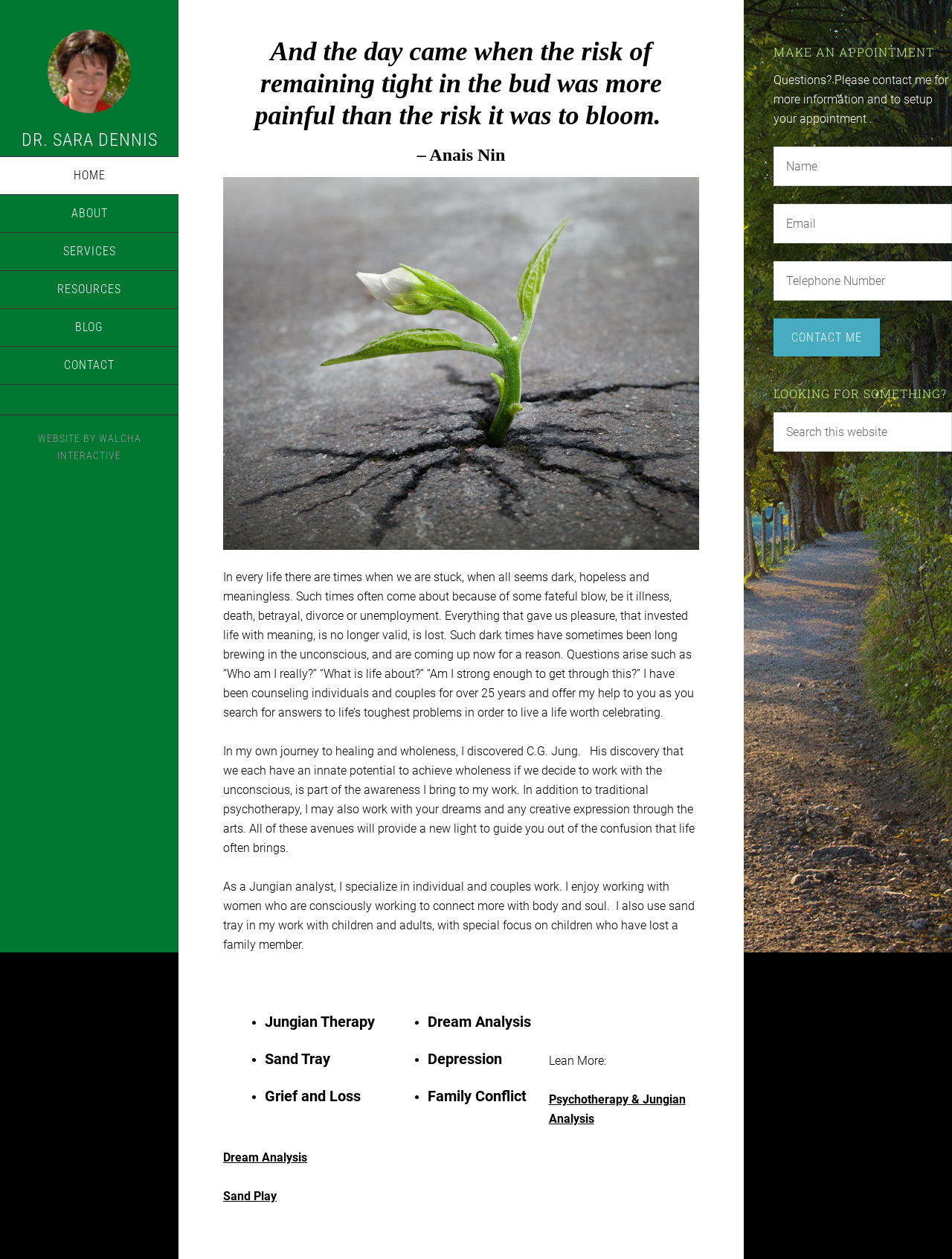Please specify the bounding box coordinates of the element that should be clicked to execute the given instruction: 'Fill in the 'Name' textbox'. Ensure the coordinates are four float numbers between 0 and 1, expressed as [left, top, right, bottom].

[0.812, 0.117, 1.0, 0.148]